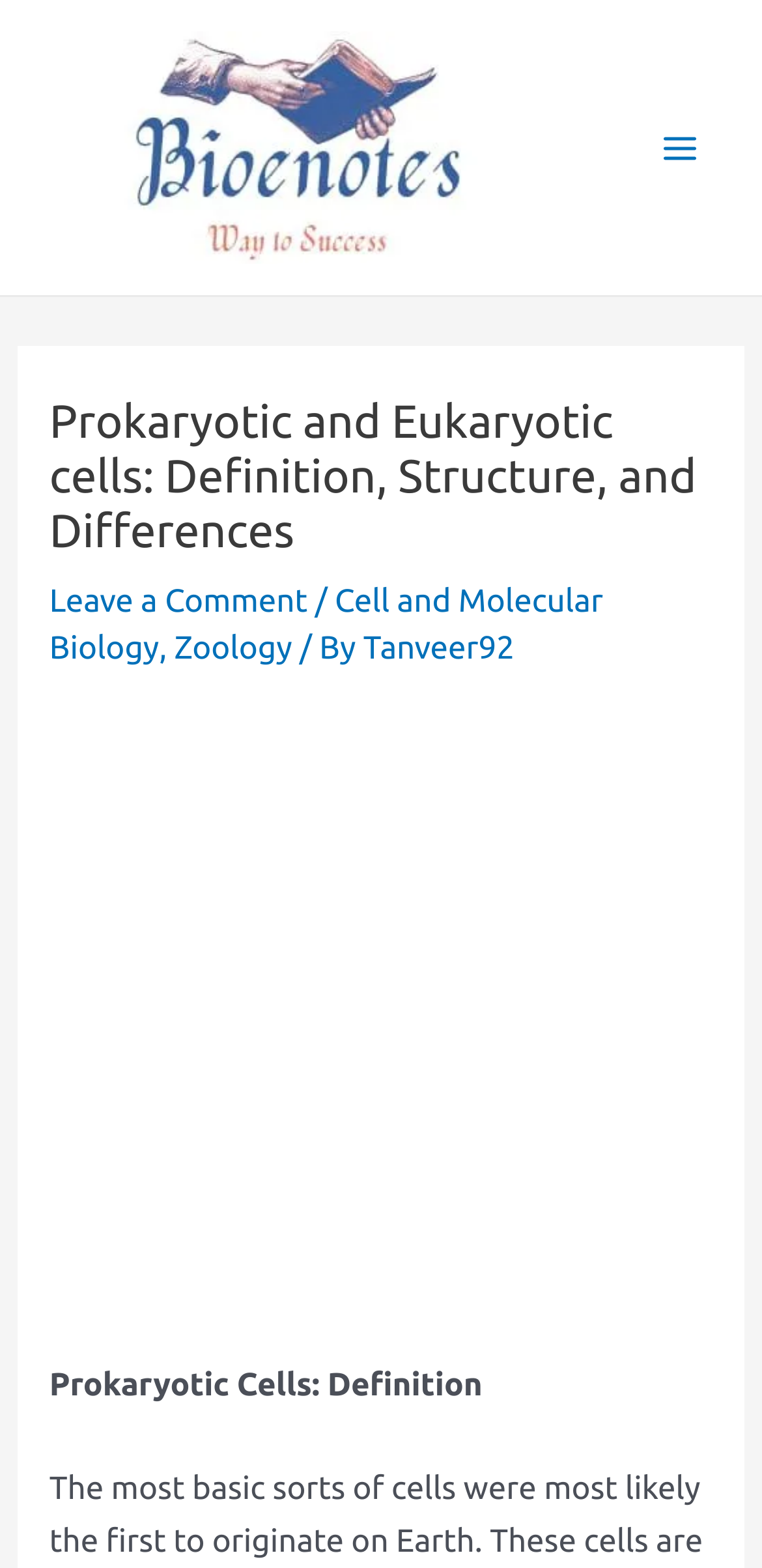Provide an in-depth description of the elements and layout of the webpage.

The webpage is about Prokaryotic and Eukaryotic cells, focusing on their definitions, structures, and differences. At the top left, there is a link to "Bio eNotes" accompanied by an image with the same name. Below this, a button labeled "Main Menu" is located at the top right corner. 

A large header section spans across the page, containing a heading that reads "Prokaryotic and Eukaryotic cells: Definition, Structure, and Differences". Below the heading, there are three links: "Leave a Comment", "Cell and Molecular Biology", and "Zoology", separated by slashes and a "By" phrase, indicating the author's name, "Tanveer92". 

An iframe, likely containing an advertisement, occupies the majority of the page's content area. At the bottom left, a section is dedicated to discussing Prokaryotic Cells, with a title "Prokaryotic Cells: Definition". The meta description provides some key points about Prokaryotic cells, including the absence of a structured nucleus and nuclear membrane, and the lack of histones.